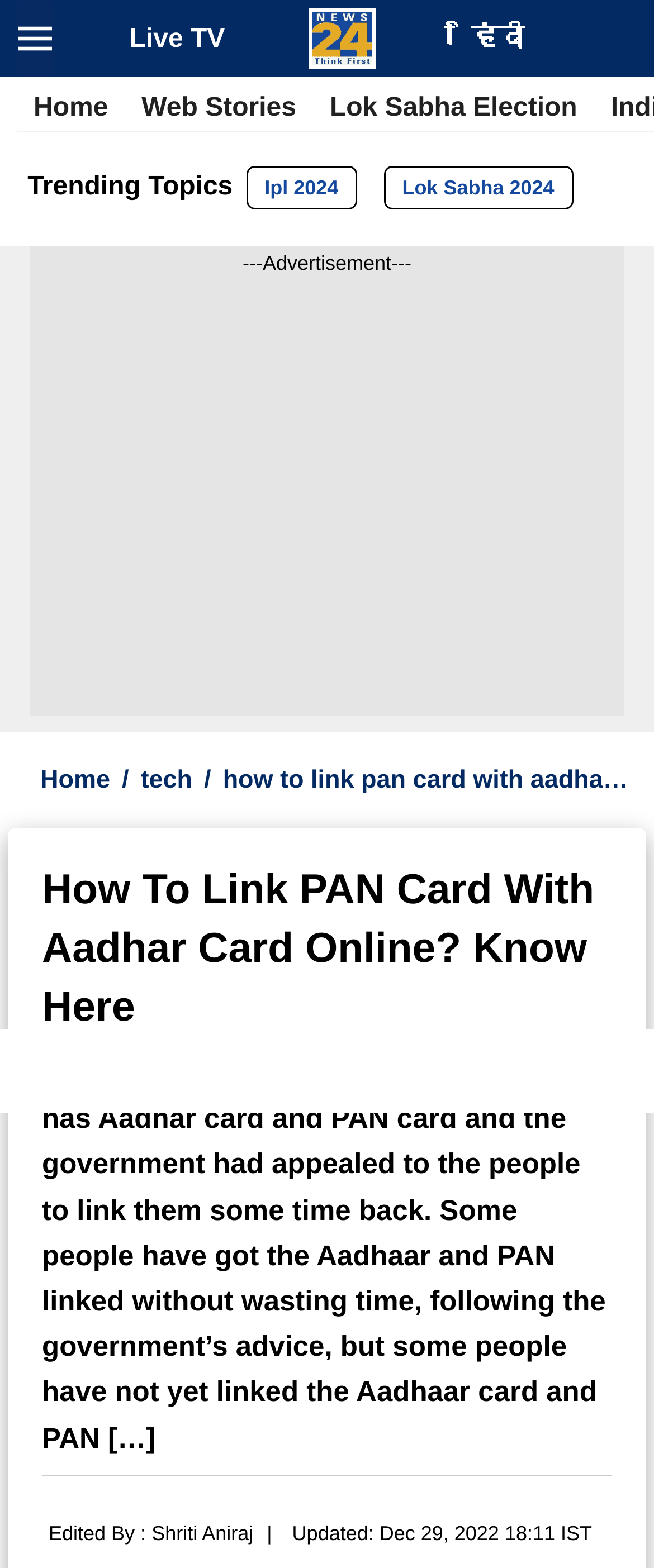Locate the bounding box coordinates of the clickable area to execute the instruction: "Click the hamburger menu". Provide the coordinates as four float numbers between 0 and 1, represented as [left, top, right, bottom].

[0.028, 0.014, 0.079, 0.036]